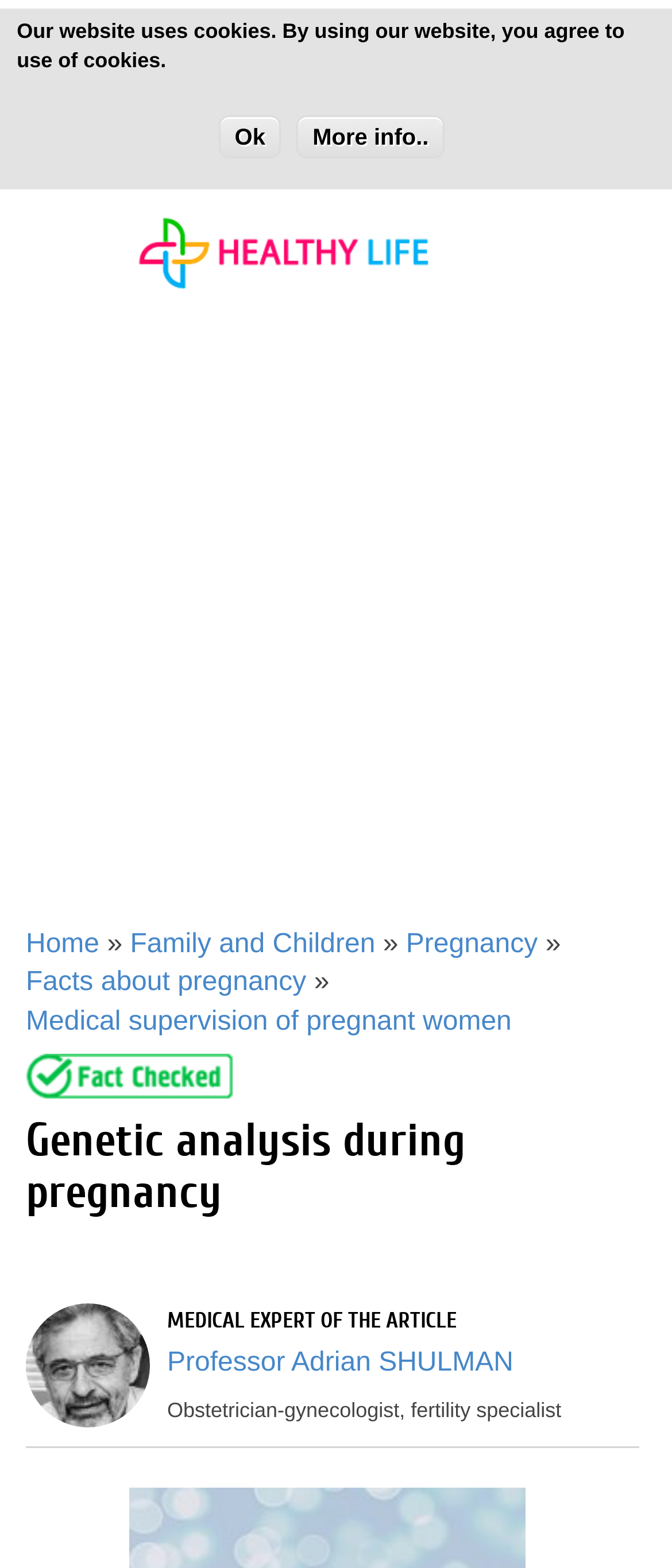Find the bounding box coordinates for the UI element that matches this description: "Pregnancy".

[0.604, 0.104, 0.8, 0.123]